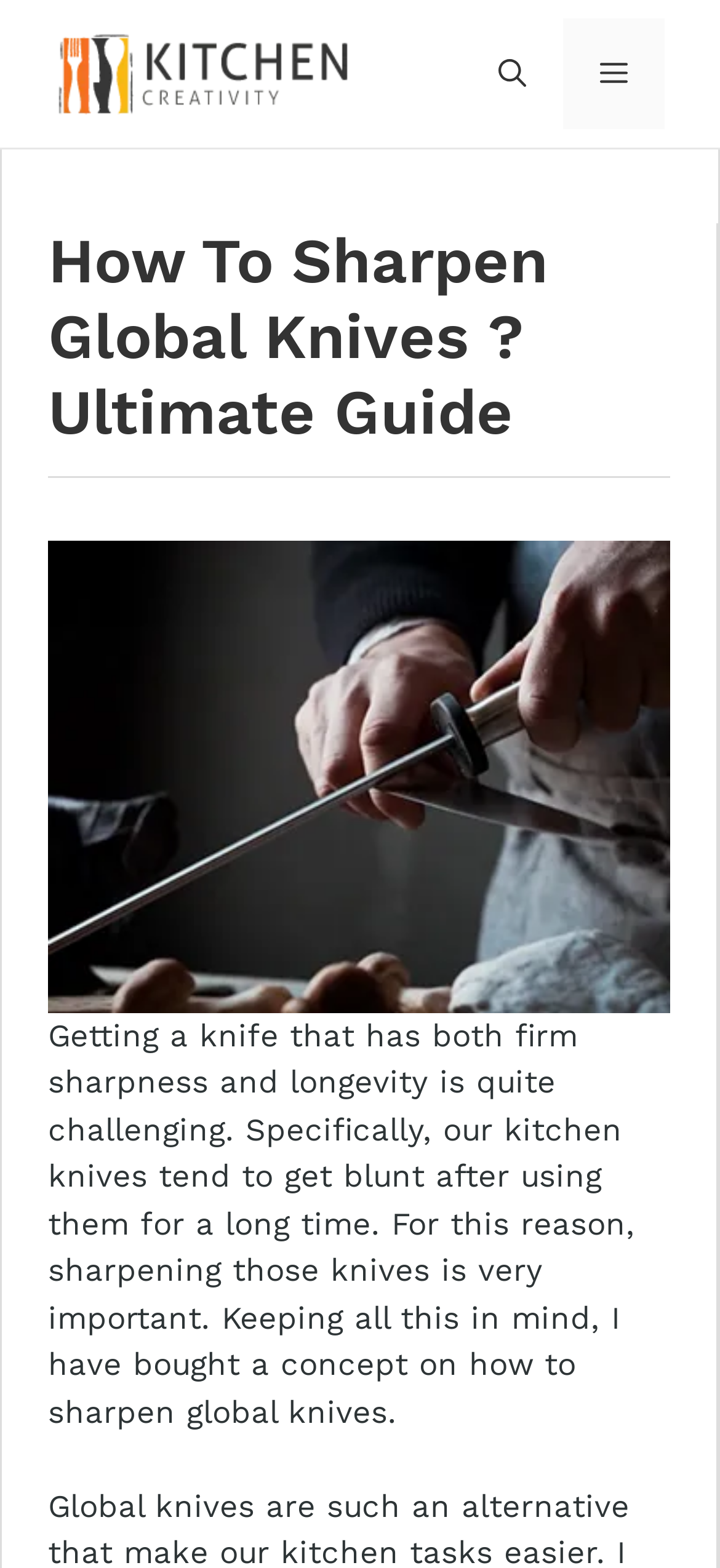What is the website's name?
Using the visual information, respond with a single word or phrase.

Kitchen Creativity